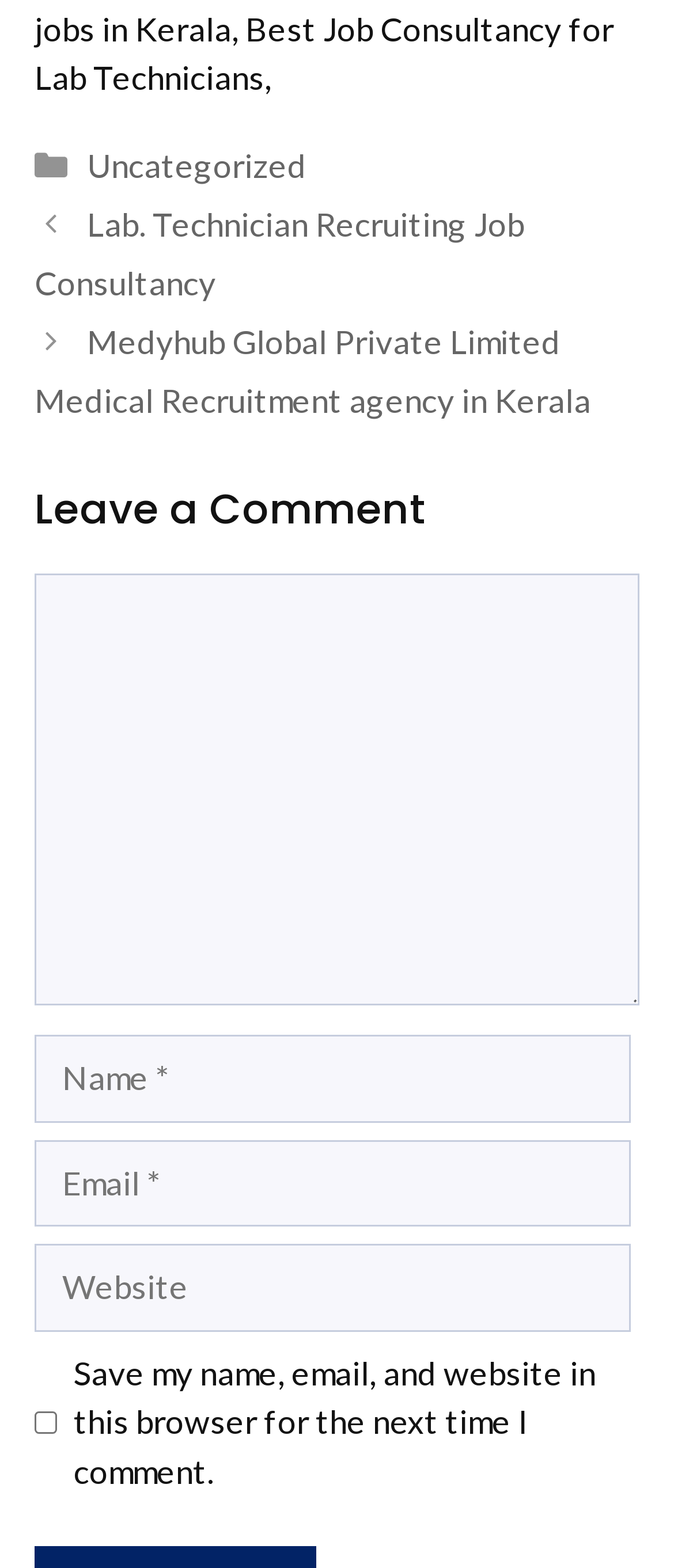Using the provided description Uncategorized, find the bounding box coordinates for the UI element. Provide the coordinates in (top-left x, top-left y, bottom-right x, bottom-right y) format, ensuring all values are between 0 and 1.

[0.129, 0.092, 0.455, 0.117]